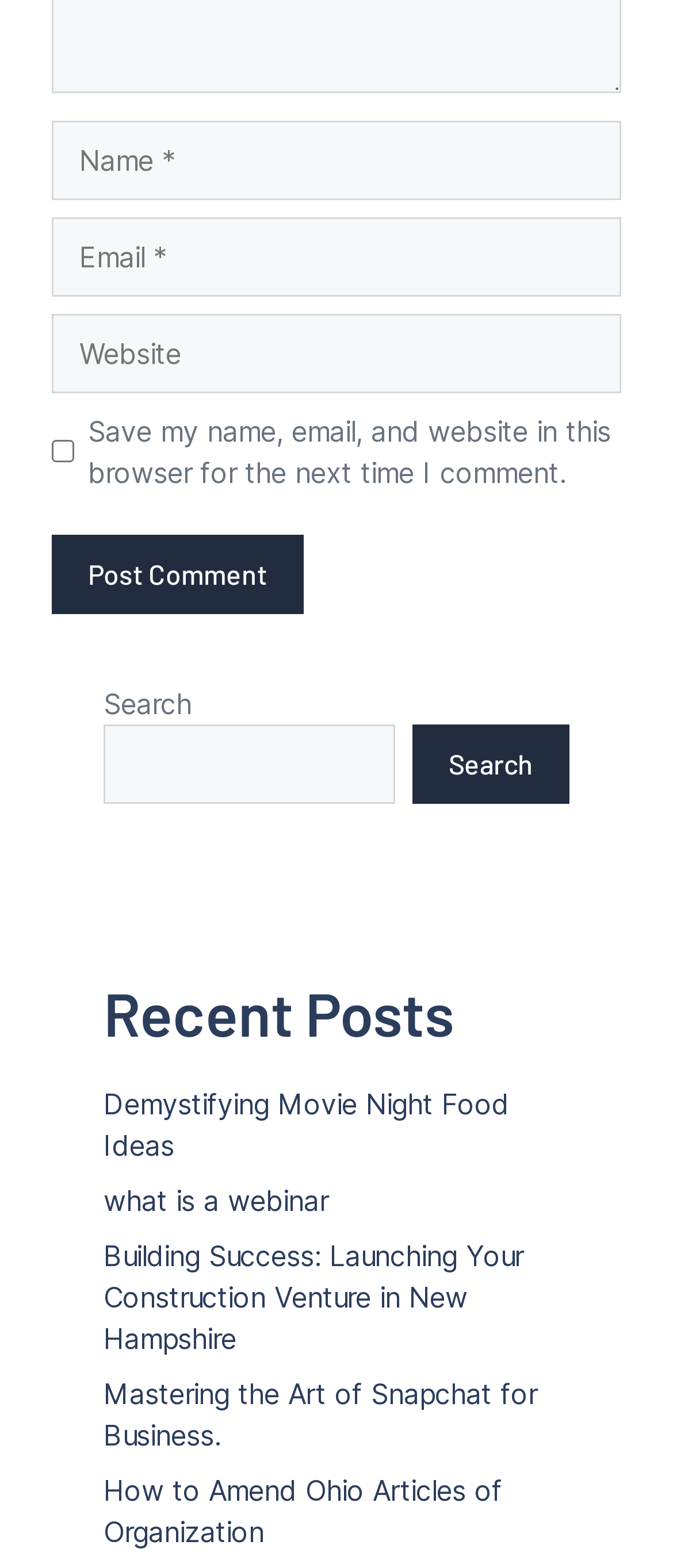From the details in the image, provide a thorough response to the question: What is required to post a comment?

The form fields for 'Name' and 'Email' are marked as required, indicating that users must fill out these fields in order to post a comment.